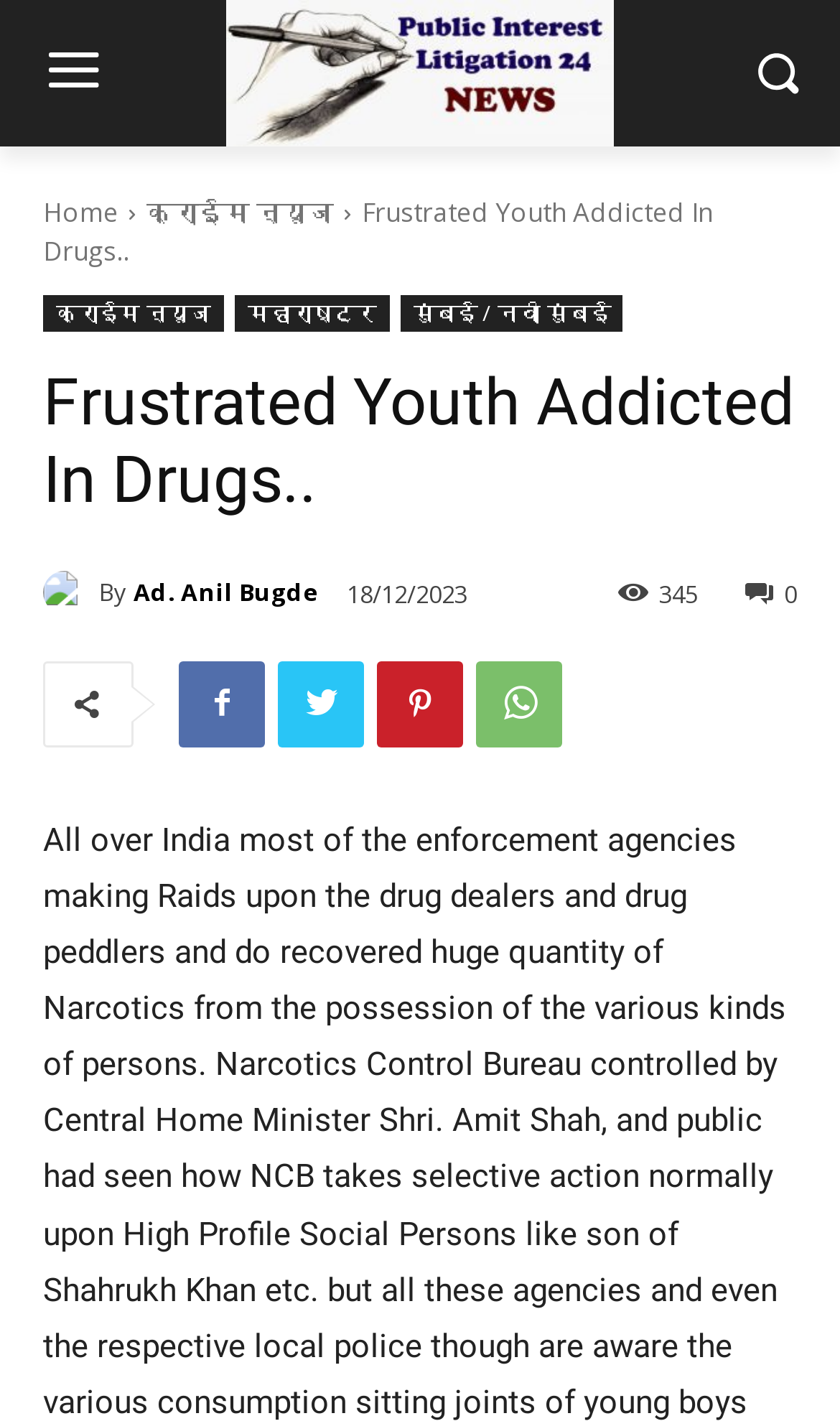Write a detailed summary of the webpage, including text, images, and layout.

The webpage appears to be a news article or blog post with a focus on drug addiction and enforcement agencies in India. At the top left of the page, there is a logo image with a link to the homepage. Next to the logo, there is a small image with no description. 

Below the logo, there are several links to different sections of the website, including "Home", "क्राईम न्यूज" (Crime News), "महाराष्ट्र" (Maharashtra), and "मुंबई / नवी मुंबई" (Mumbai/Navi Mumbai). 

The main title of the article, "Frustrated Youth Addicted In Drugs..", is displayed prominently in the center of the page, with a smaller heading below it. 

To the right of the title, there is a section with the author's name, "Ad. Anil Bugde", accompanied by a small image. Below the author's name, there is a "By" label, followed by the date "18/12/2023". 

Further down the page, there are several social media links, including Facebook, Twitter, LinkedIn, and WhatsApp, represented by their respective icons. There is also a counter displaying the number "345", likely indicating the number of views or shares.